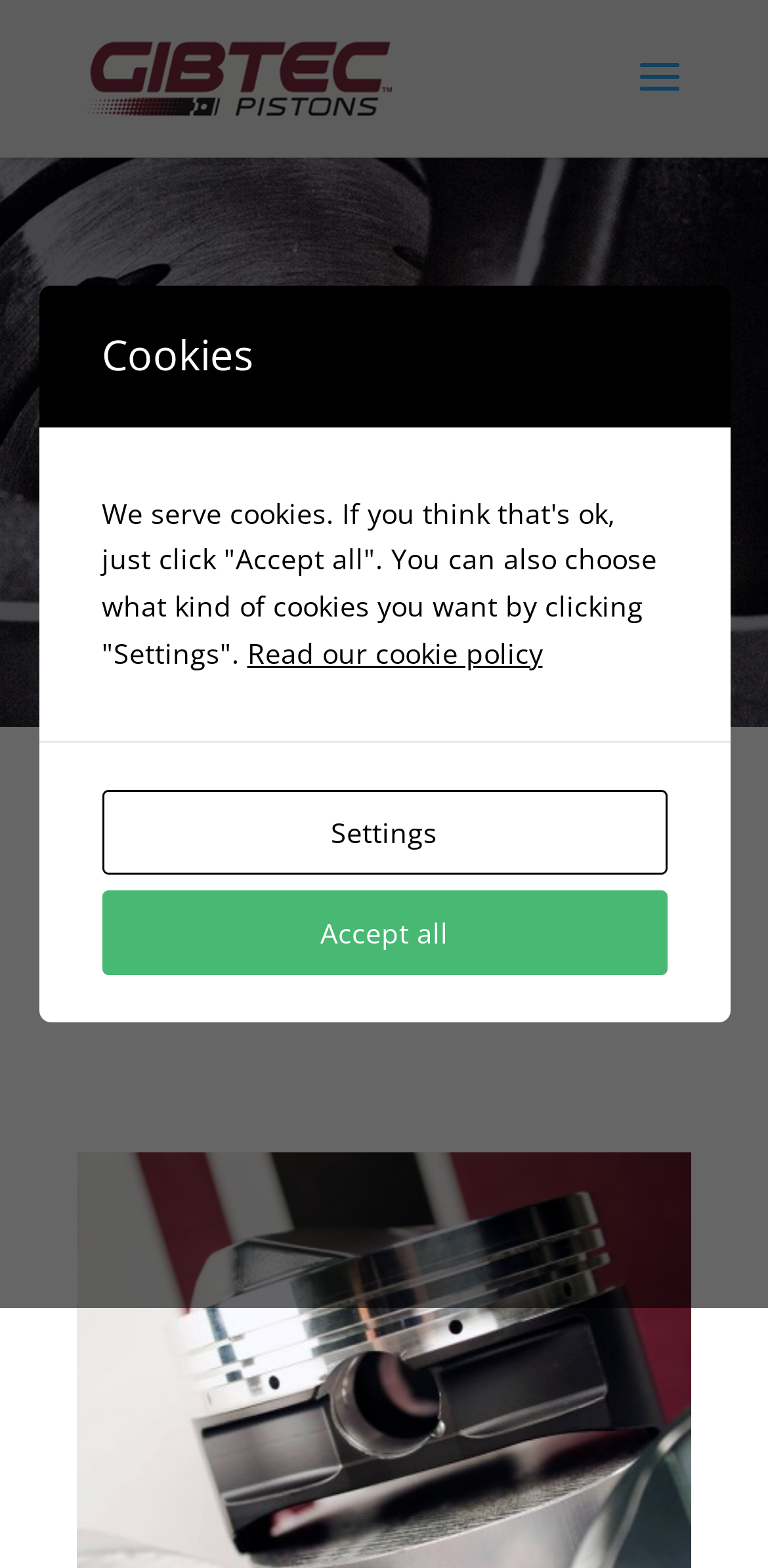Provide a one-word or short-phrase response to the question:
What is the name of the company?

Gibtec Pistons